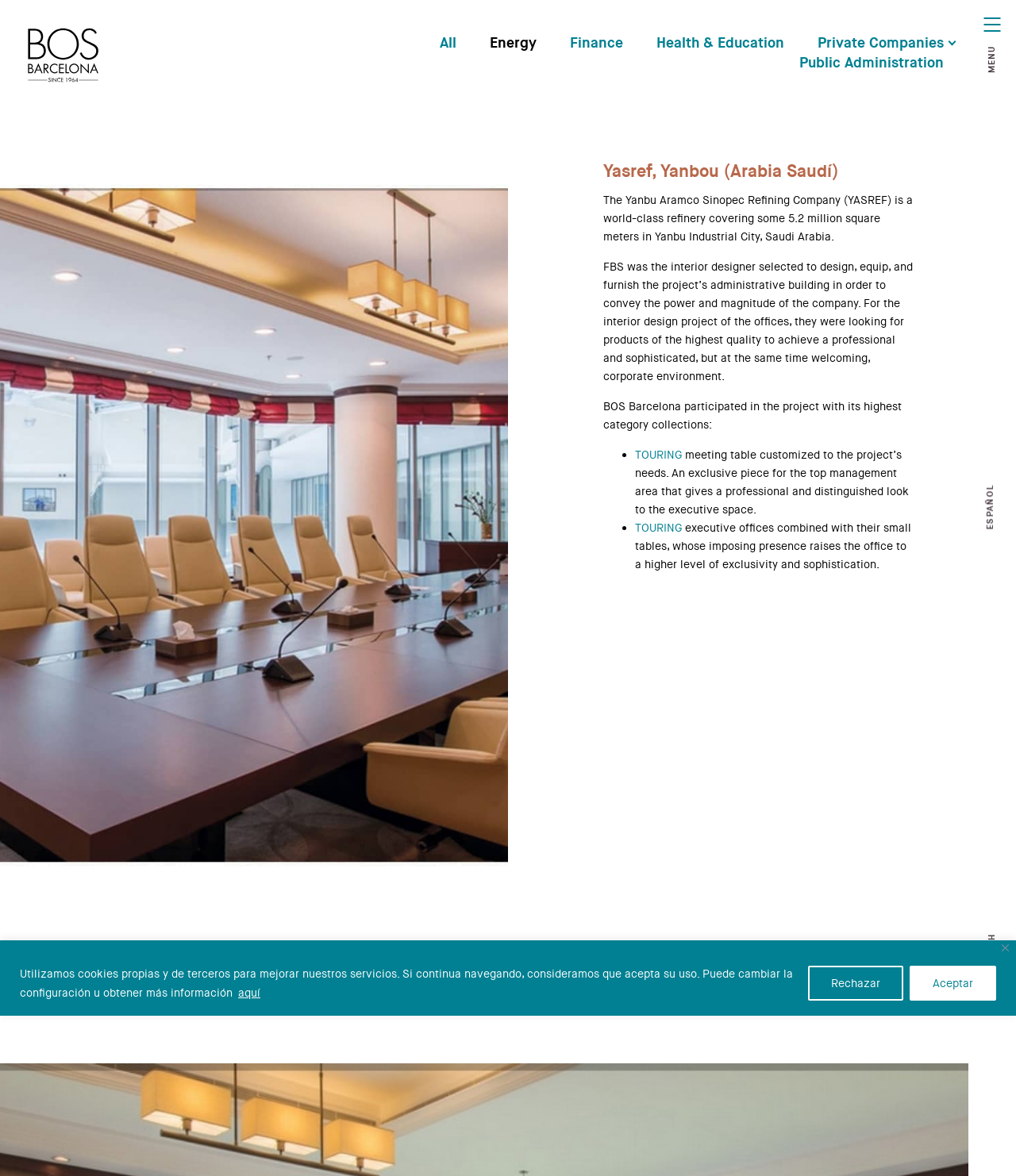Use the details in the image to answer the question thoroughly: 
What is the name of the company that participated in the project?

I found the answer by reading the static text 'BOS Barcelona participated in the project with its highest category collections:' which mentions the name of the company that participated in the project.